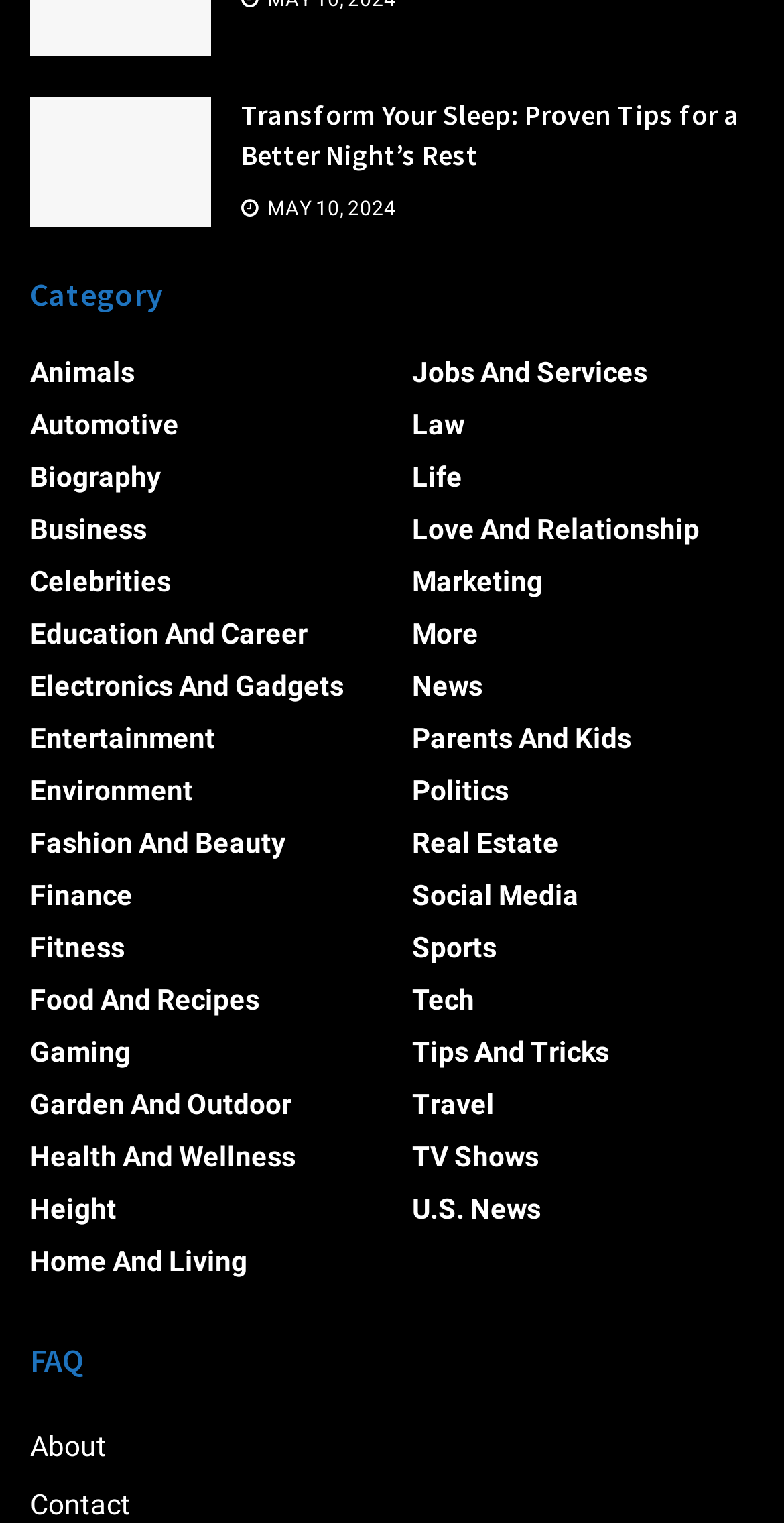Determine the bounding box coordinates for the area that should be clicked to carry out the following instruction: "Read the FAQ section".

[0.038, 0.879, 0.962, 0.908]